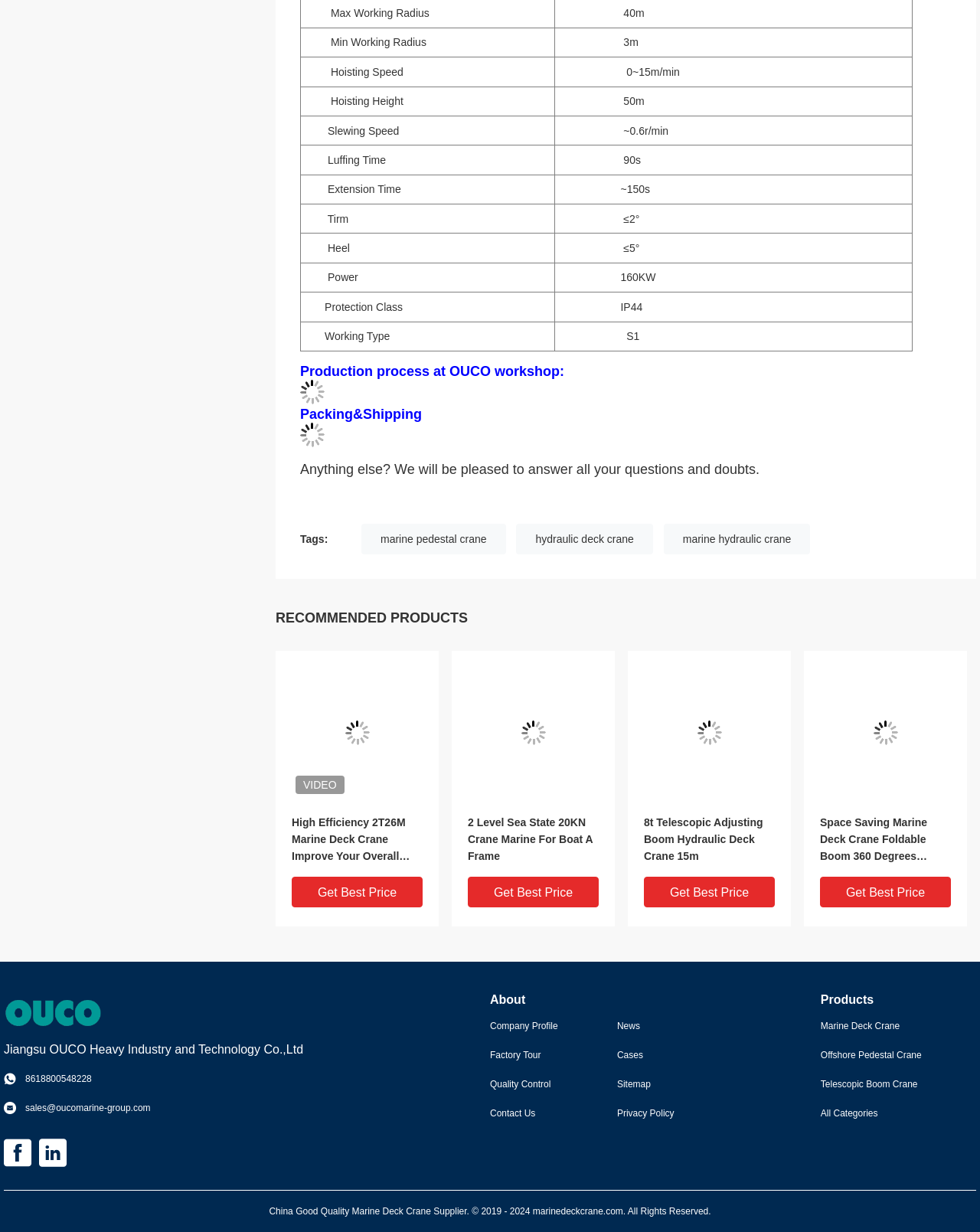Kindly determine the bounding box coordinates for the clickable area to achieve the given instruction: "Watch the 'VIDEO'".

[0.309, 0.632, 0.343, 0.642]